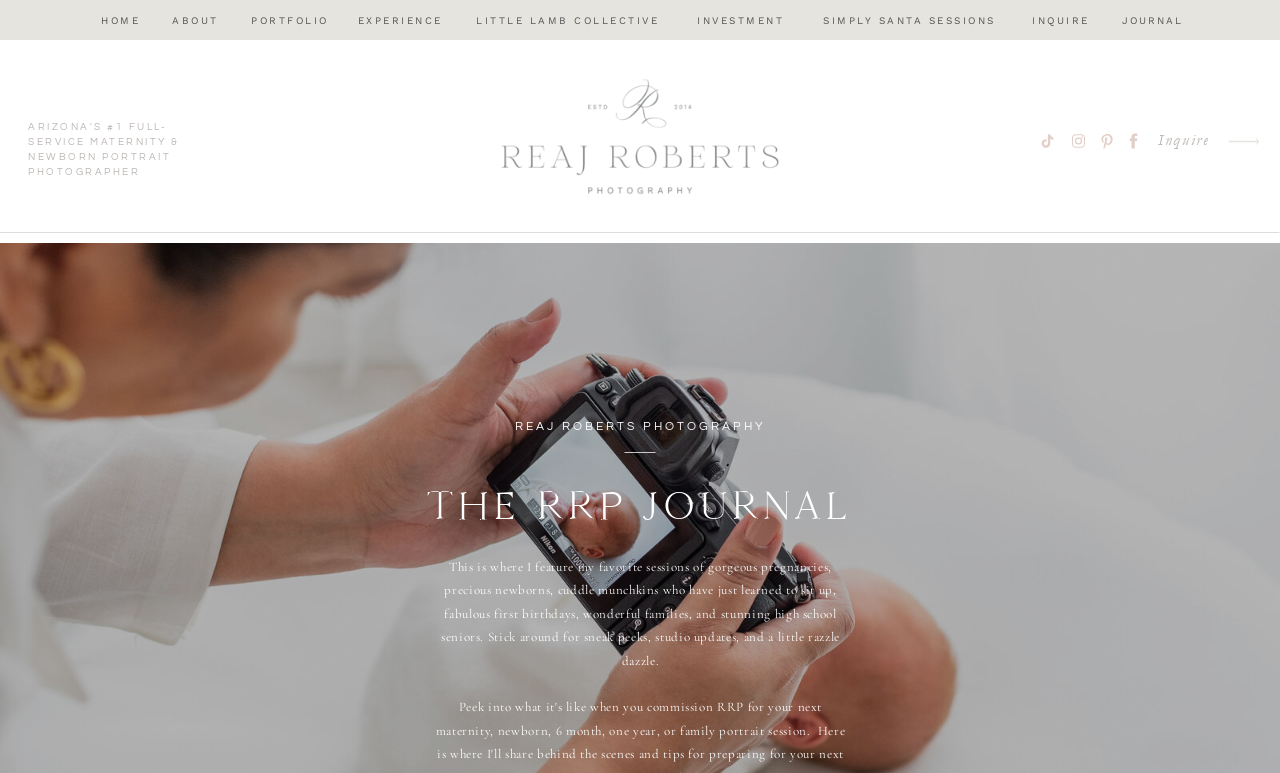Find and indicate the bounding box coordinates of the region you should select to follow the given instruction: "Inquire about the photography services".

[0.897, 0.166, 0.949, 0.201]